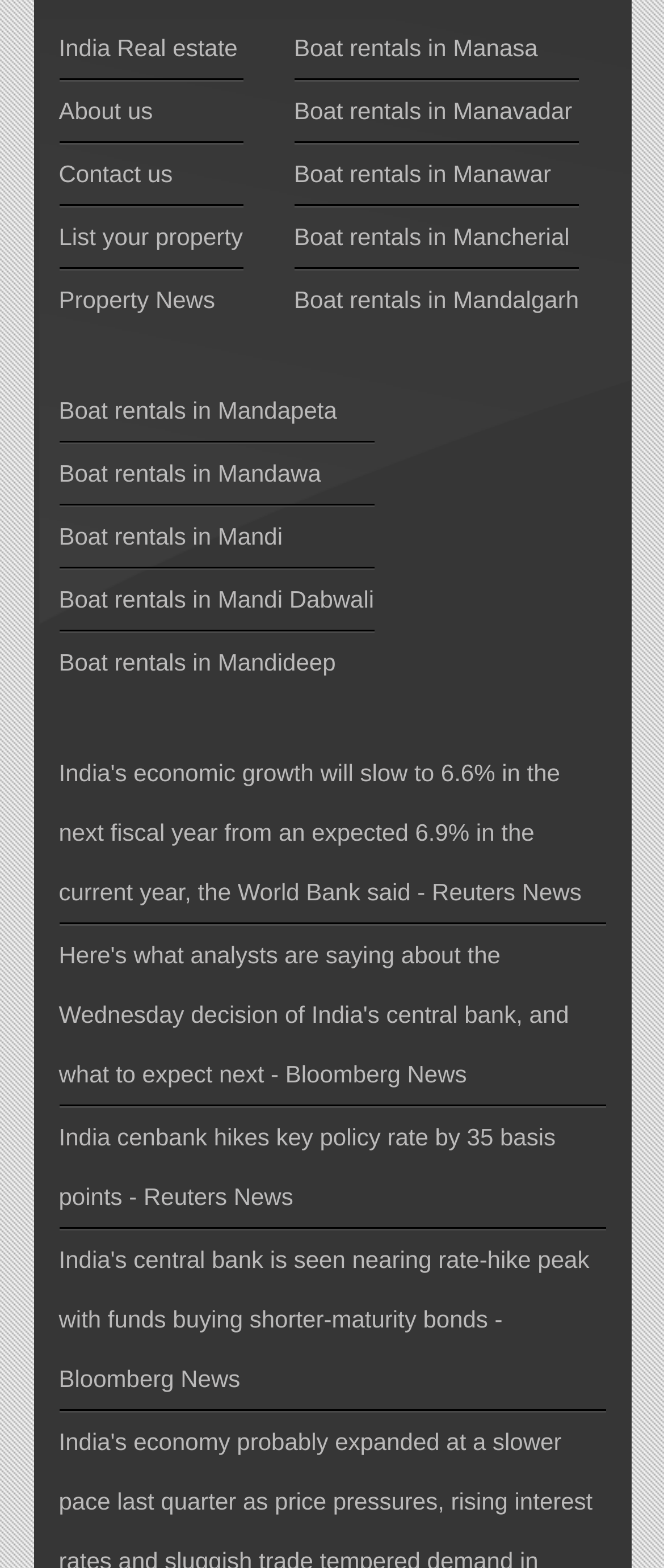Review the image closely and give a comprehensive answer to the question: Where is the 'Reuters News' link located?

I analyzed the bounding box coordinates of the 'Reuters News' link element and found that it is located at [0.65, 0.56, 0.876, 0.577], which indicates that it is positioned at the top-right section of the webpage.